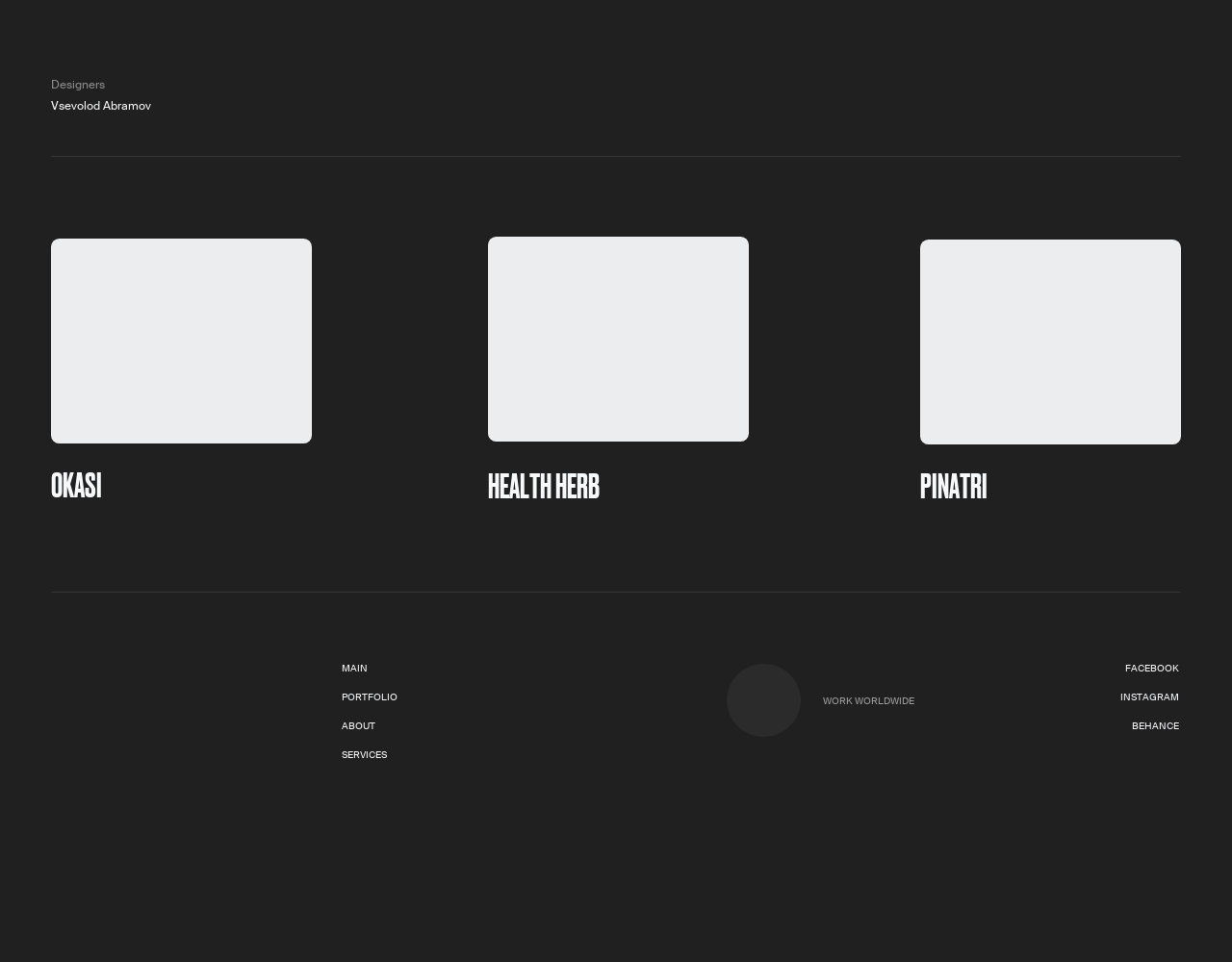Find and indicate the bounding box coordinates of the region you should select to follow the given instruction: "Visit HEALTH HERB page".

[0.371, 0.095, 0.456, 0.128]